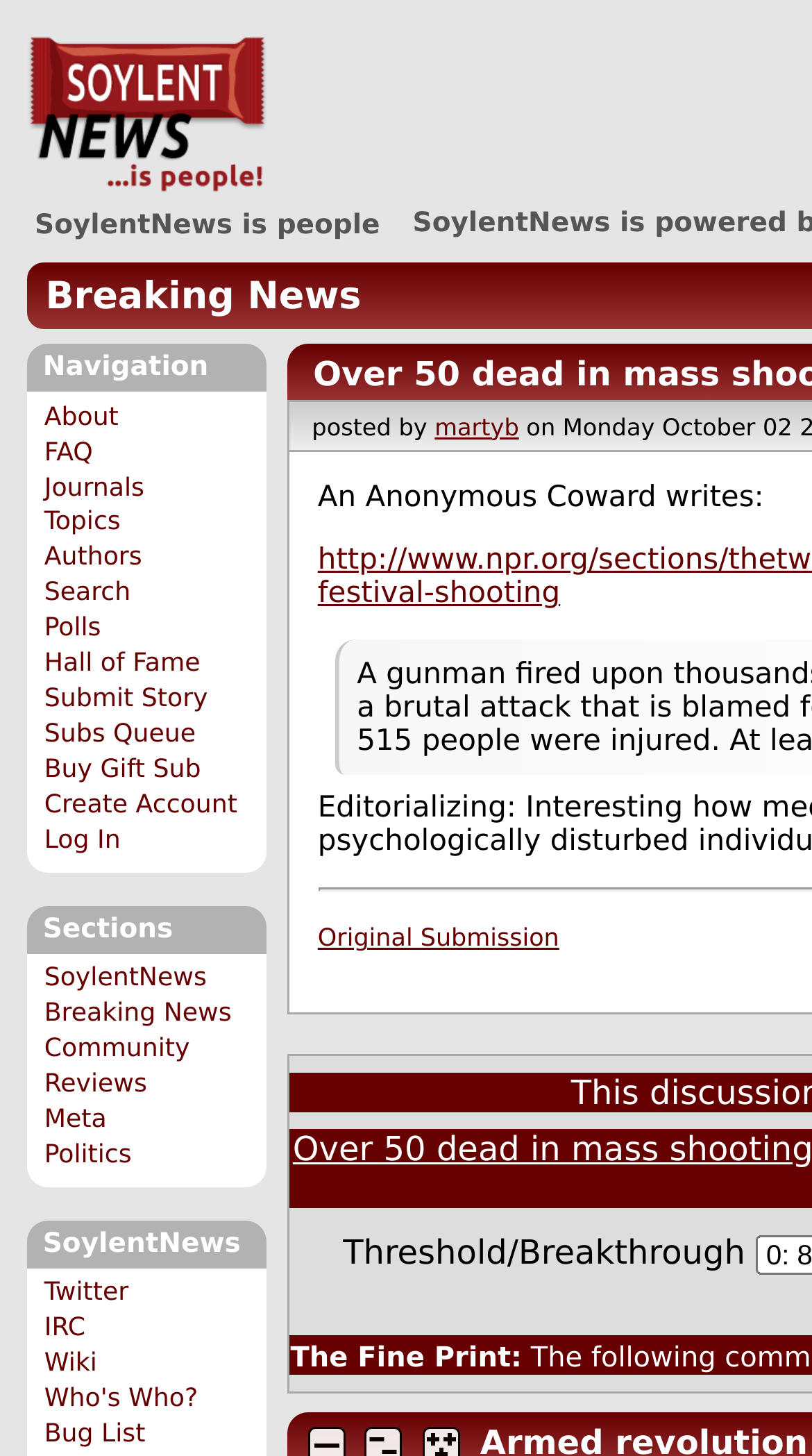Find the bounding box of the UI element described as follows: "Authors".

[0.054, 0.372, 0.175, 0.392]